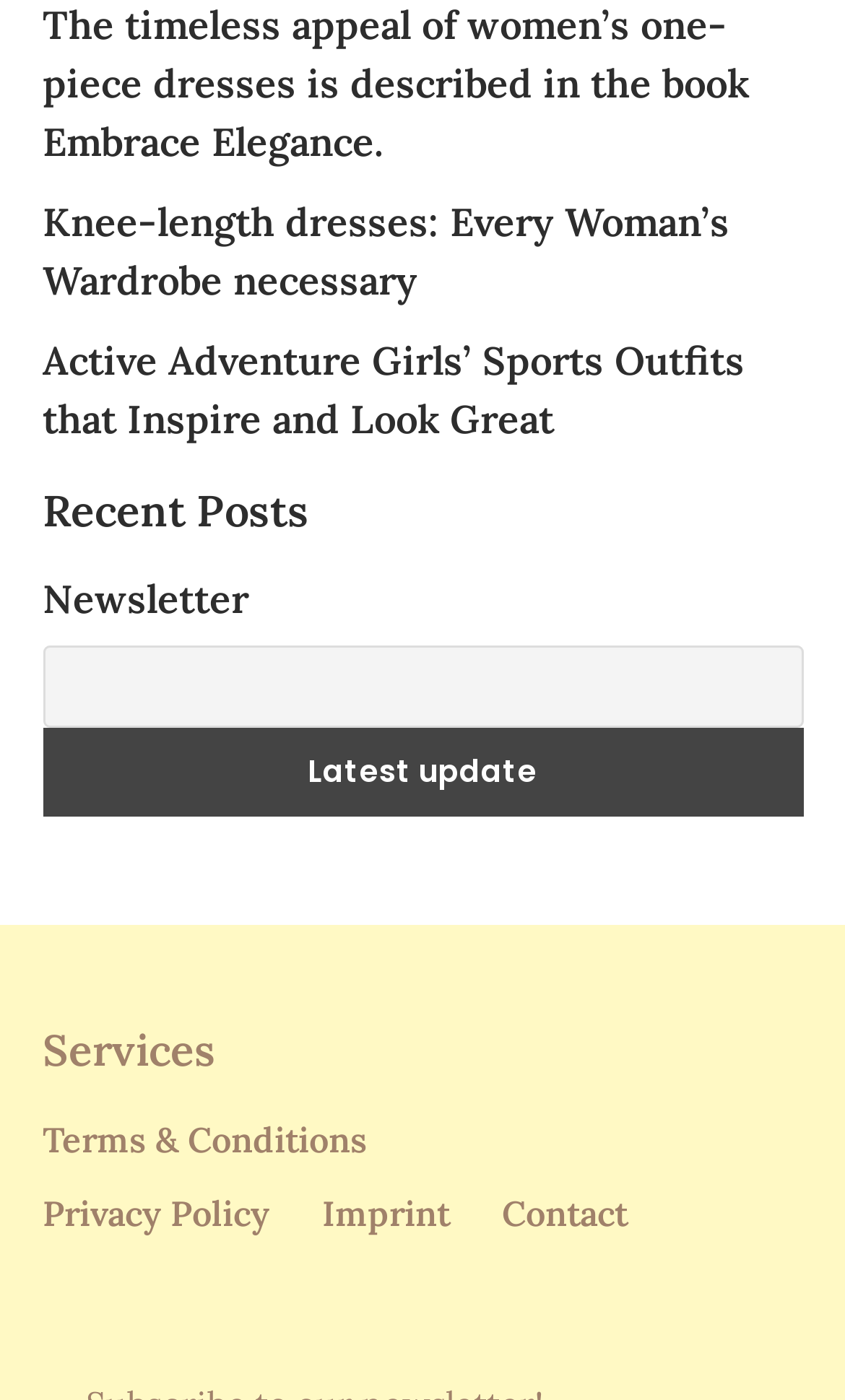What is the category of the first post?
From the details in the image, provide a complete and detailed answer to the question.

The first link on the webpage has the text 'Knee-length dresses: Every Woman’s Wardrobe necessary', which suggests that the first post is related to knee-length dresses.